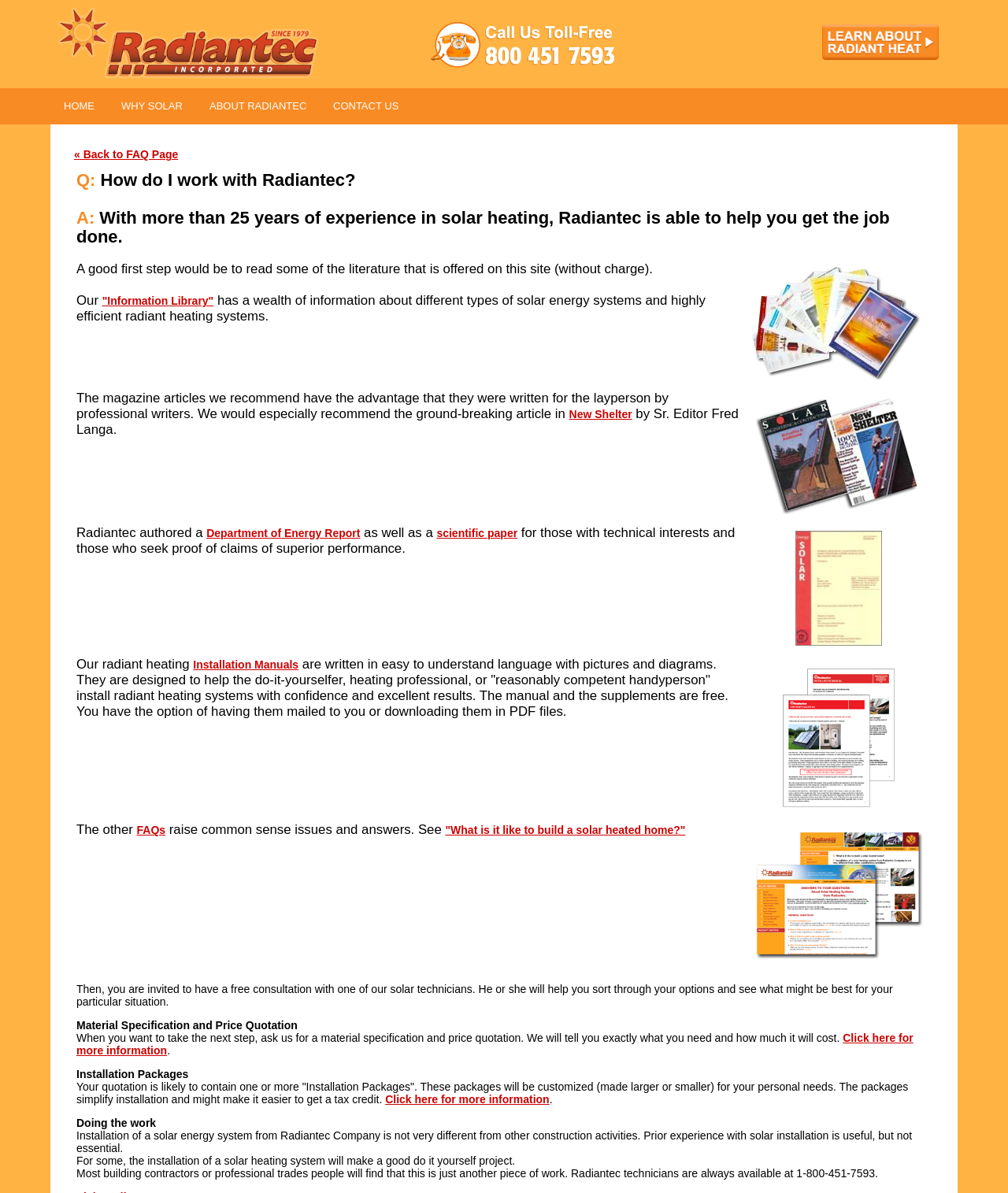Who can install a solar heating system?
Please answer the question as detailed as possible based on the image.

According to the webpage, a reasonably competent handyperson, a do-it-yourselfer, or a heating professional can install a solar heating system with the help of Radiantec's Installation Manuals and other resources.